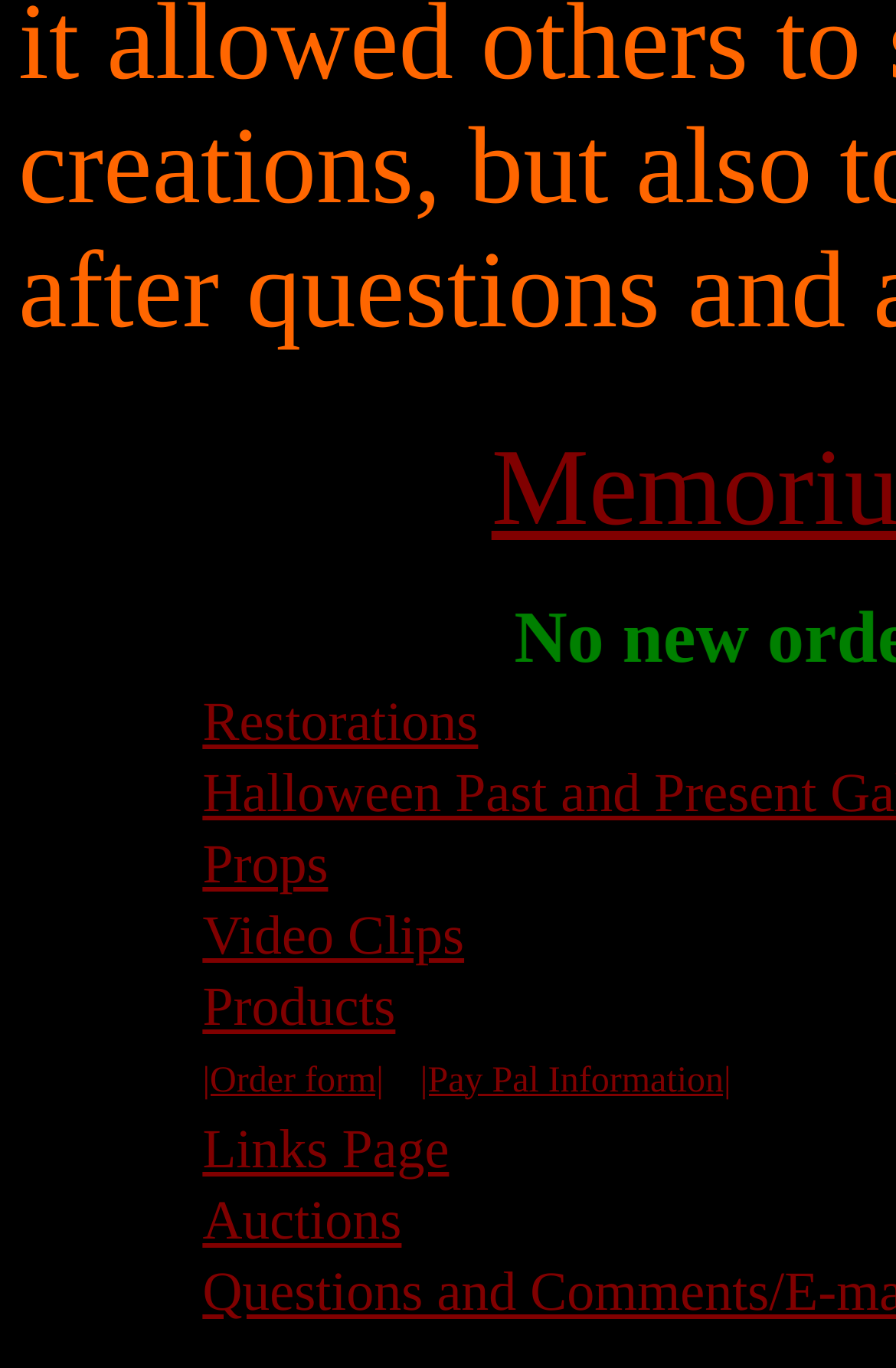Locate the bounding box coordinates of the element you need to click to accomplish the task described by this instruction: "Learn about Advantages".

None